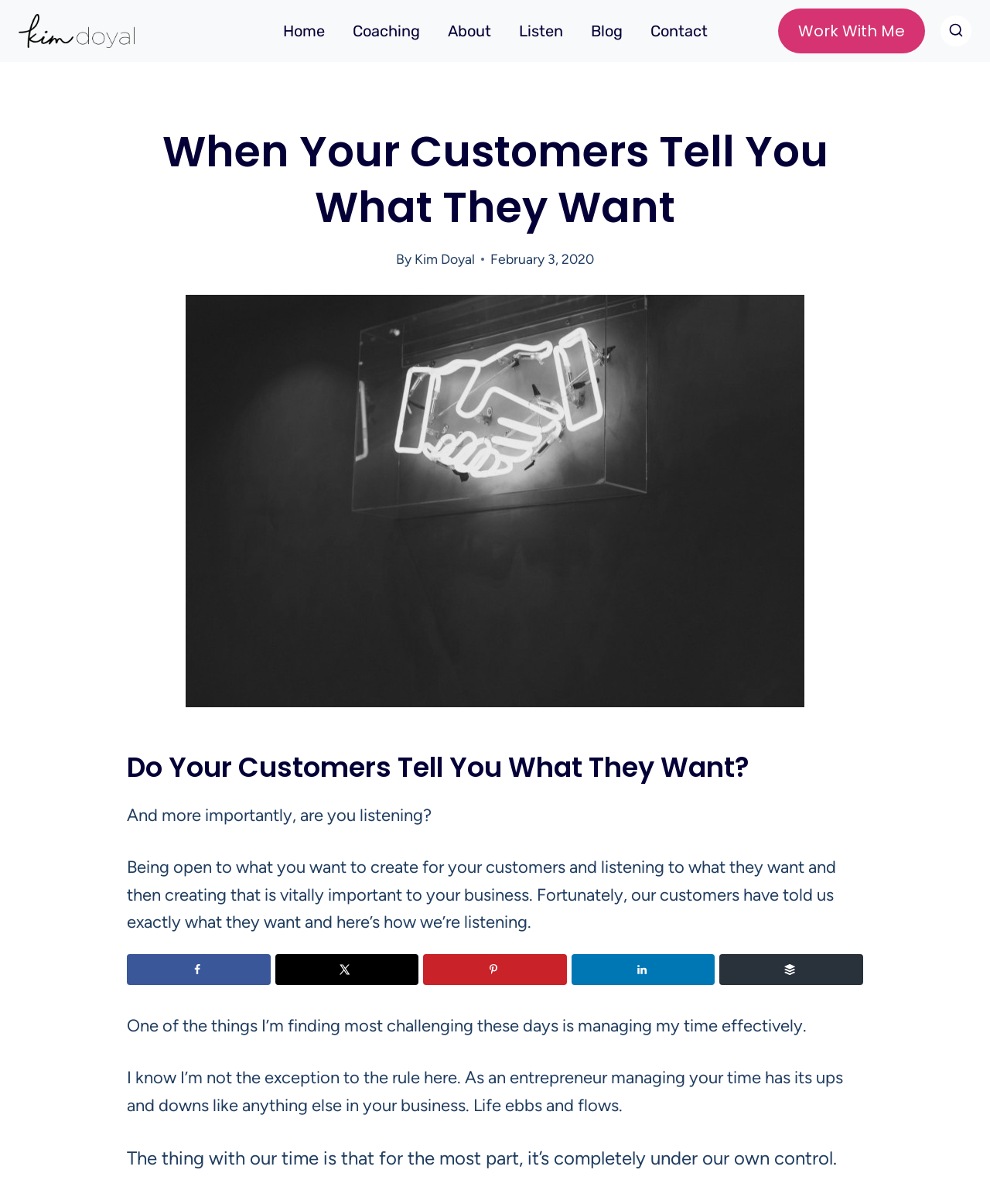Please identify the bounding box coordinates of the clickable region that I should interact with to perform the following instruction: "Work with Kim Doyal". The coordinates should be expressed as four float numbers between 0 and 1, i.e., [left, top, right, bottom].

[0.786, 0.007, 0.934, 0.044]